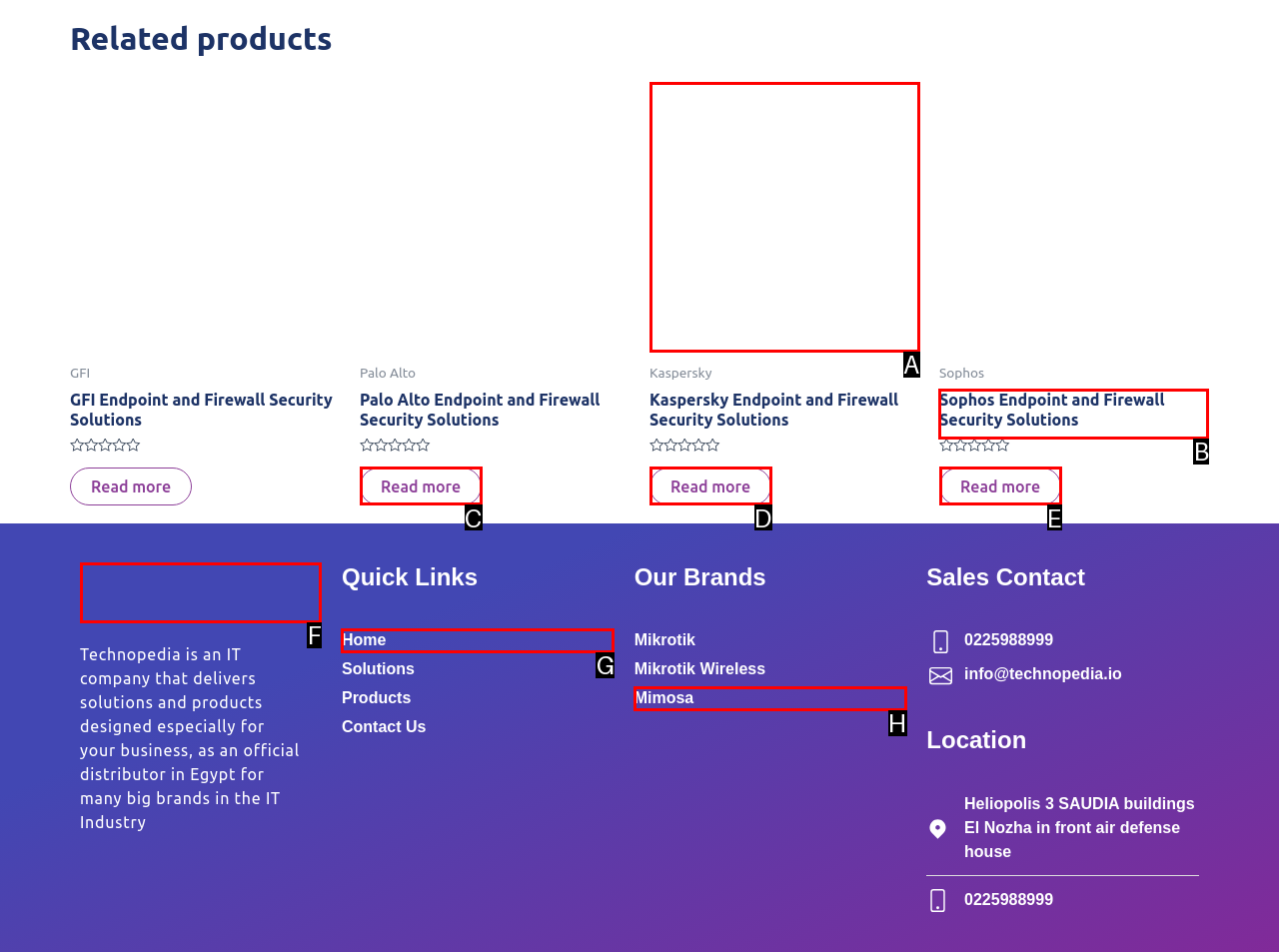Select the HTML element that needs to be clicked to perform the task: Click on 'Sophos Endpoint and Firewall Security Solutions'. Reply with the letter of the chosen option.

B